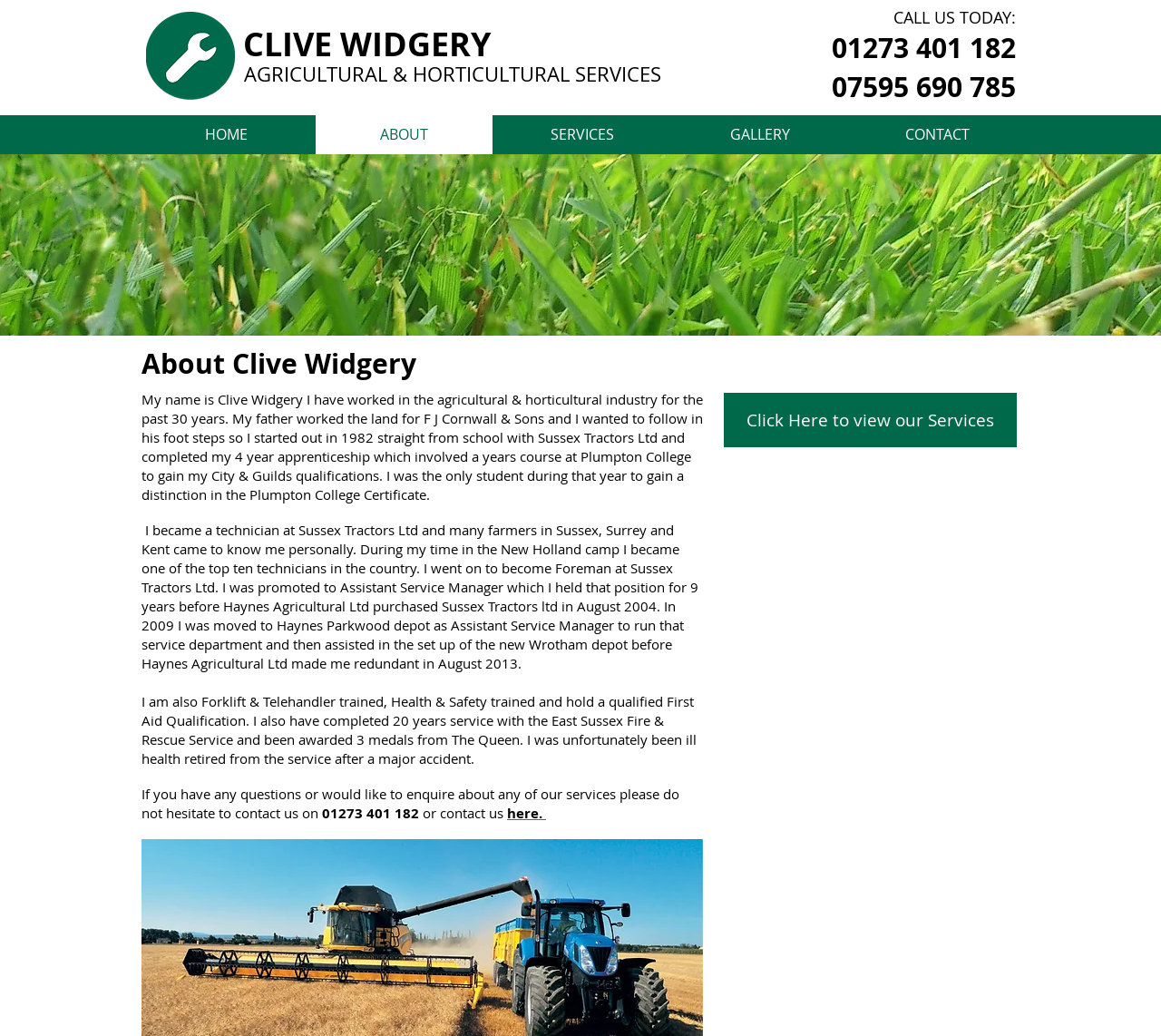What is Clive Widgery's profession?
Using the image provided, answer with just one word or phrase.

Agricultural & Horticultural Services